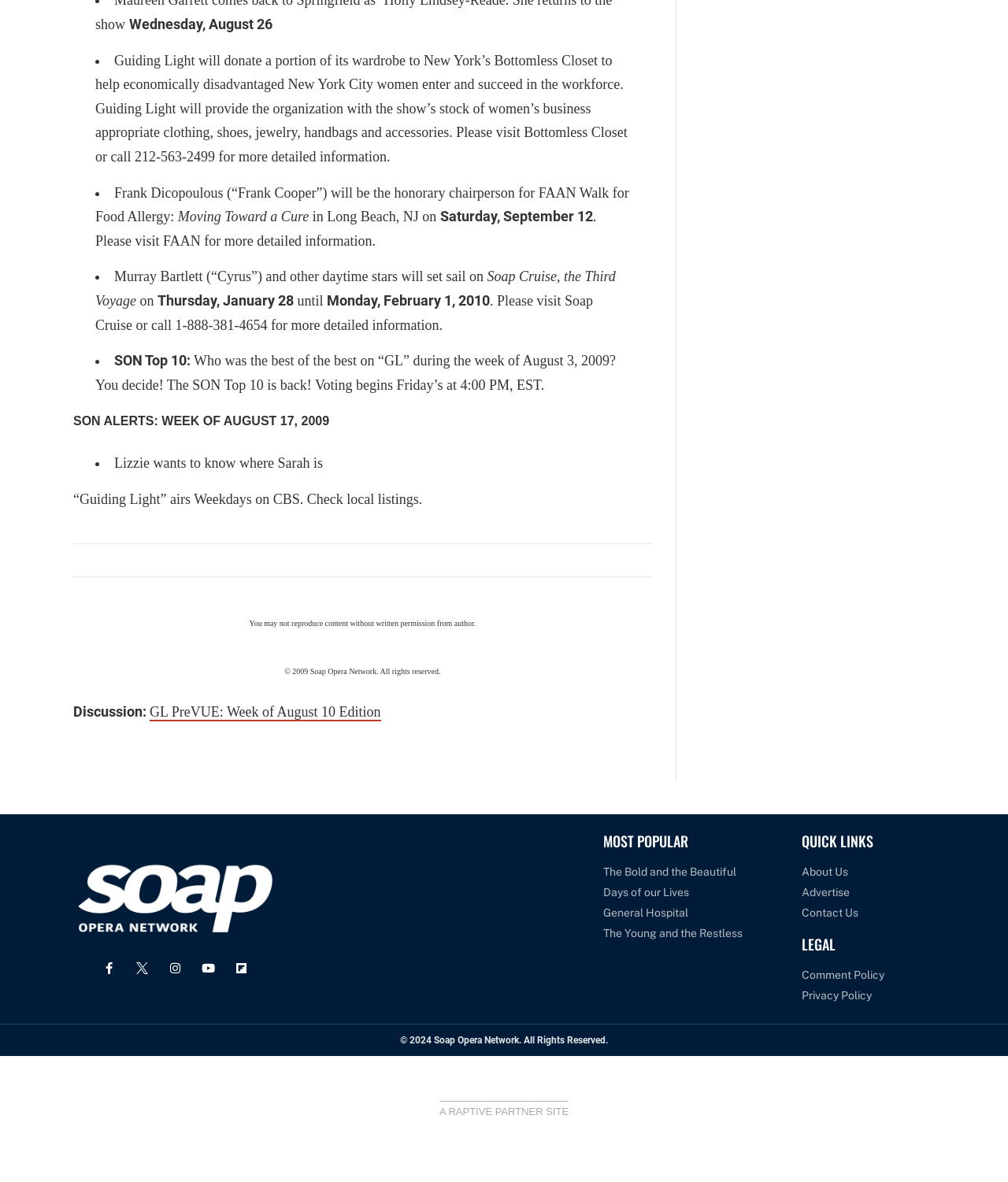Determine the bounding box coordinates for the HTML element mentioned in the following description: "alt="Soap Opera Network"". The coordinates should be a list of four floats ranging from 0 to 1, represented as [left, top, right, bottom].

[0.072, 0.725, 0.275, 0.795]